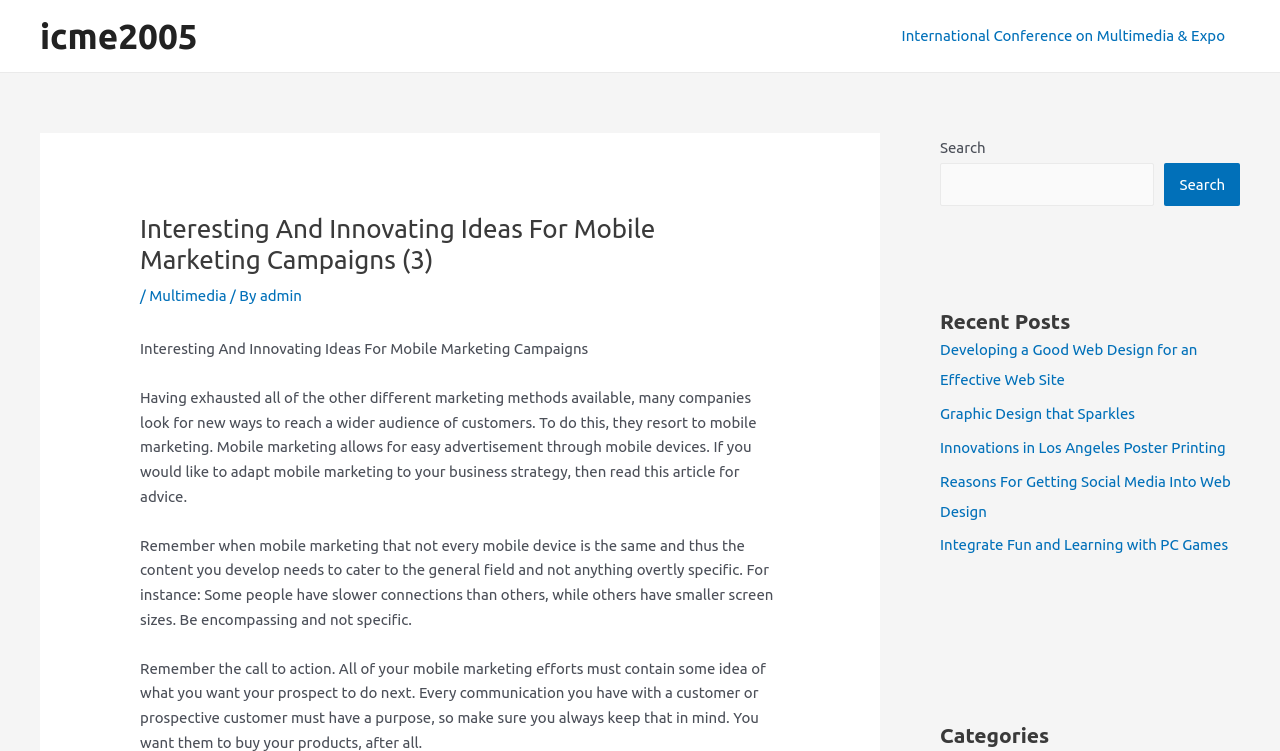Identify the bounding box coordinates of the specific part of the webpage to click to complete this instruction: "Explore Innovations in Los Angeles Poster Printing".

[0.734, 0.584, 0.958, 0.607]